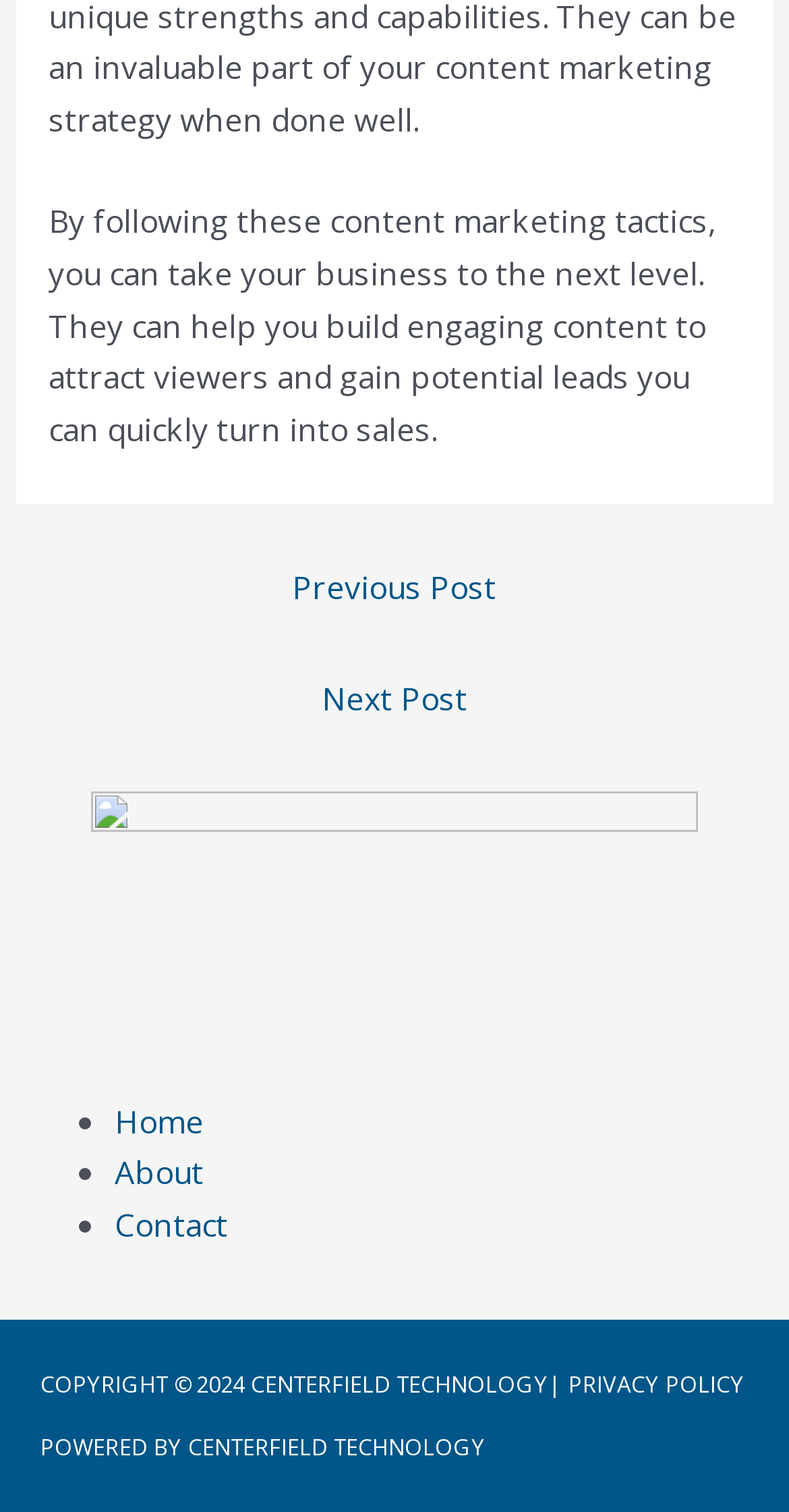Analyze the image and deliver a detailed answer to the question: What is the name of the technology company?

The name of the technology company is CENTERFIELD TECHNOLOGY, which is mentioned twice on the webpage, once in the StaticText element with ID 120 and again in the StaticText element with ID 125.